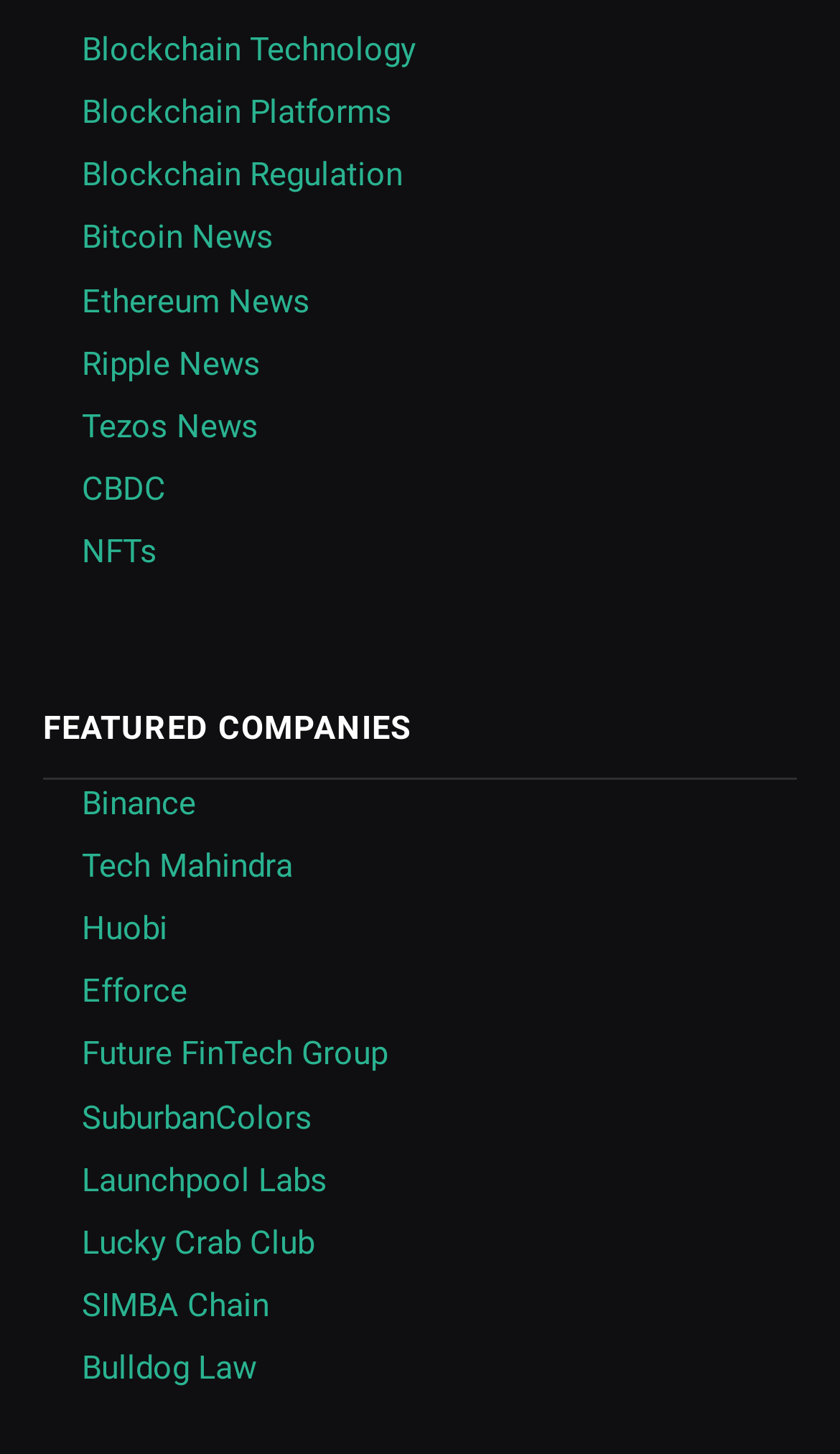Point out the bounding box coordinates of the section to click in order to follow this instruction: "read about 'damp proofing assessments in Axminster'".

None